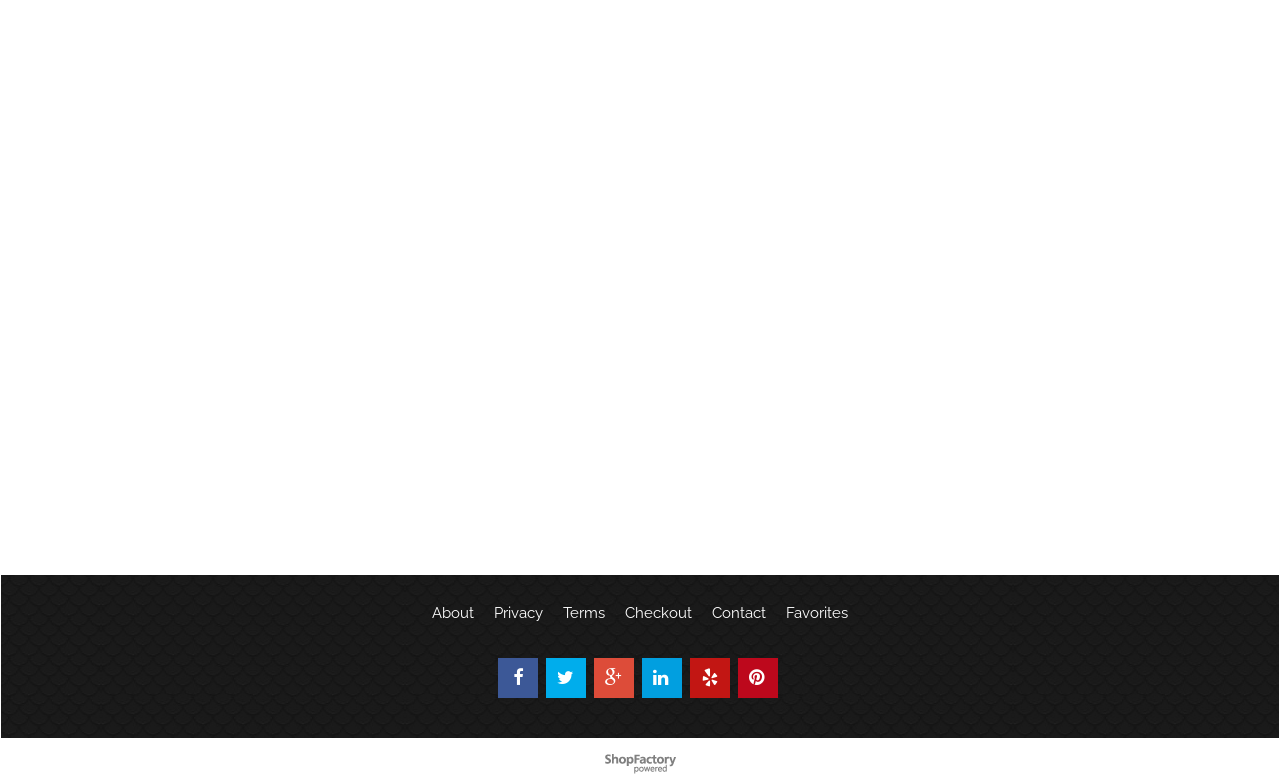What is the text below the icons?
Examine the webpage screenshot and provide an in-depth answer to the question.

I looked at the section below the icons and found a text that says 'To create online store ShopFactory eCommerce software was used.', which seems to be a description or a credit for the eCommerce software used.